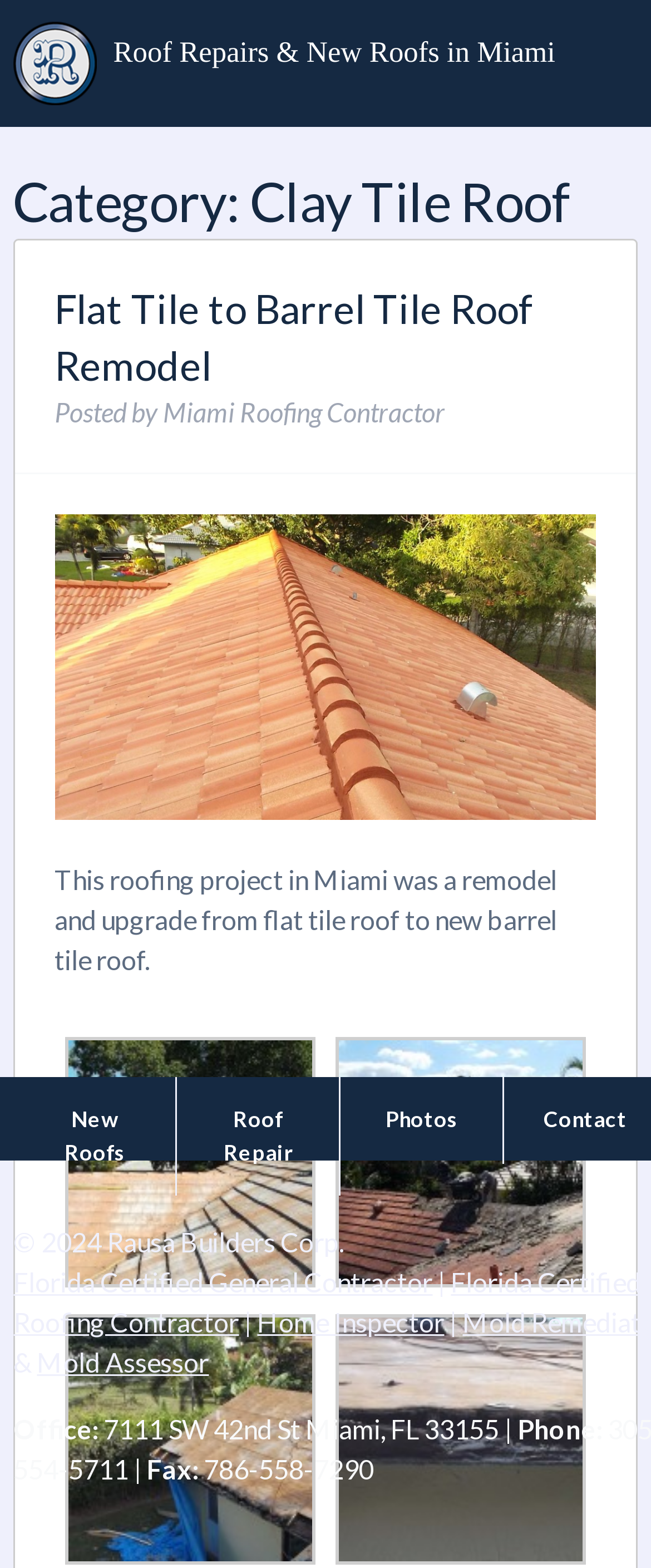What is the phone number?
Give a one-word or short-phrase answer derived from the screenshot.

786-558-7290